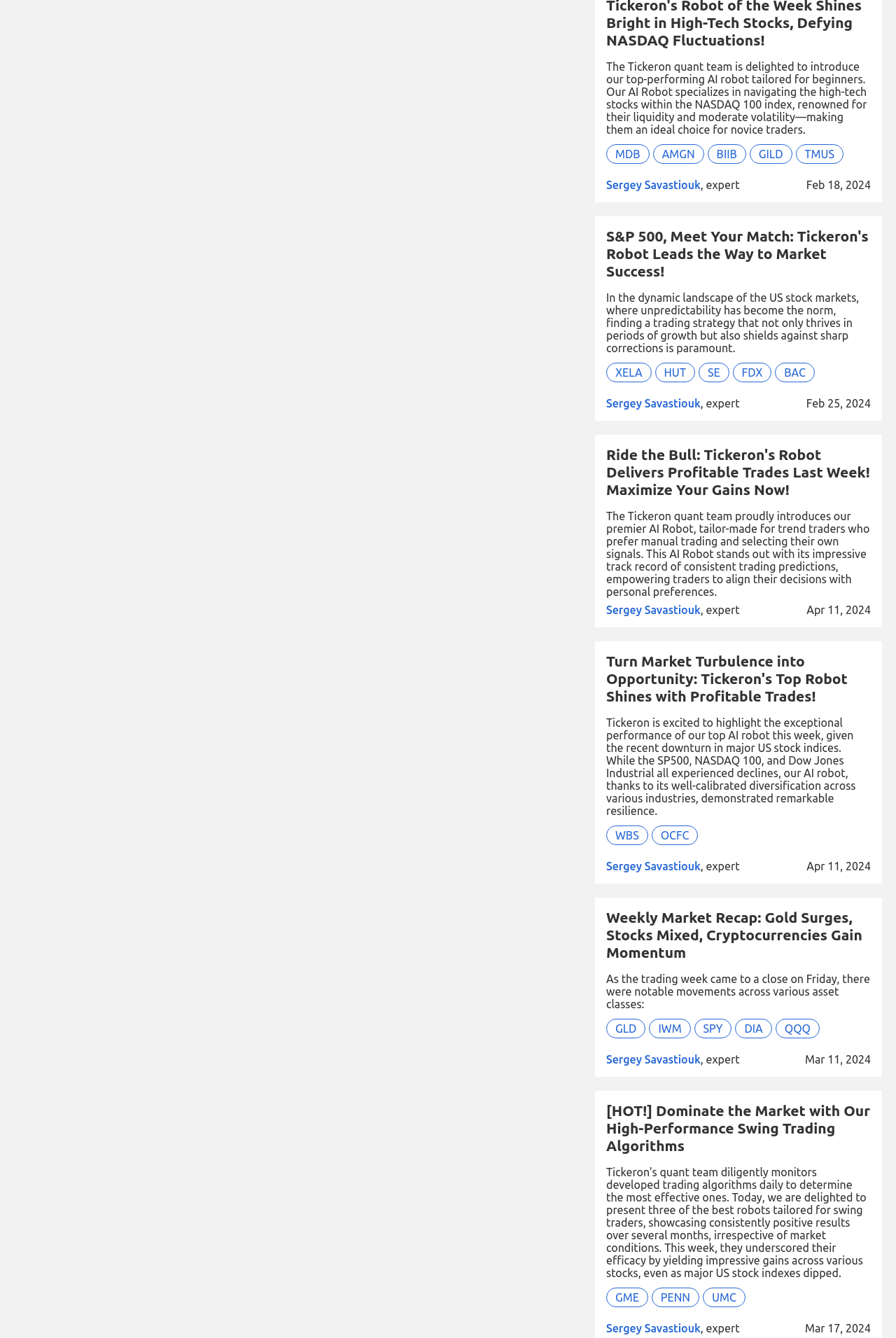Please identify the coordinates of the bounding box that should be clicked to fulfill this instruction: "Click on the 'Onsego' link".

None